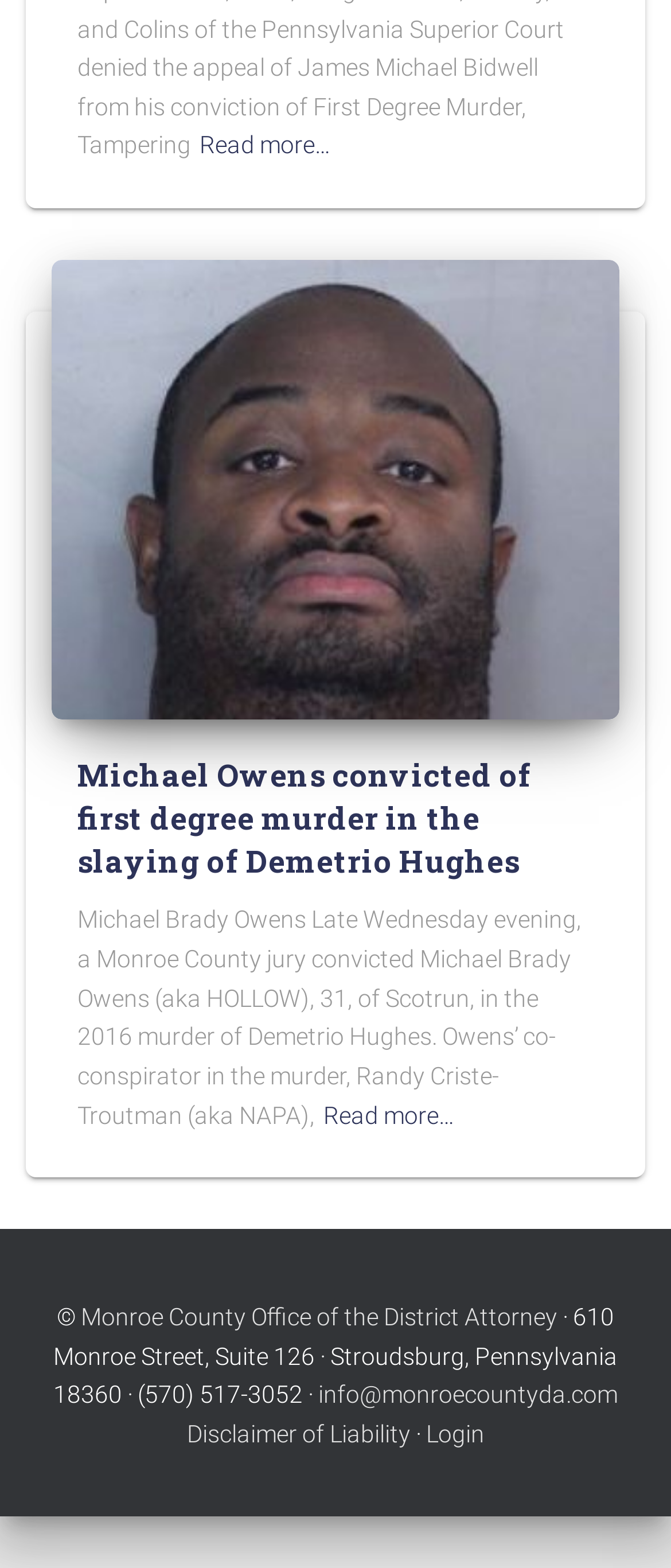Please predict the bounding box coordinates of the element's region where a click is necessary to complete the following instruction: "Read more about Michael Owens' conviction". The coordinates should be represented by four float numbers between 0 and 1, i.e., [left, top, right, bottom].

[0.297, 0.081, 0.492, 0.105]